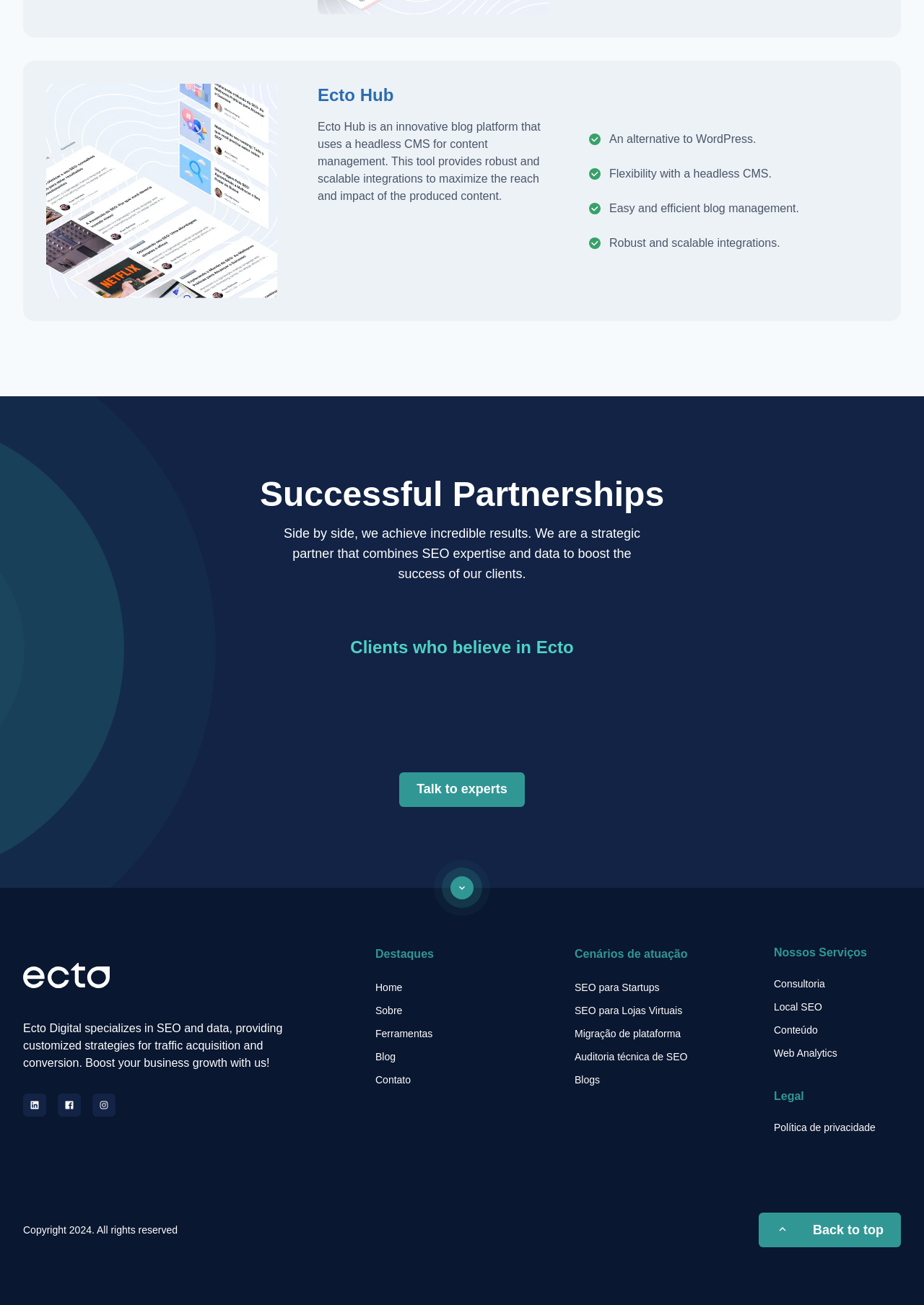Pinpoint the bounding box coordinates of the element that must be clicked to accomplish the following instruction: "Click the 'contact page' button". The coordinates should be in the format of four float numbers between 0 and 1, i.e., [left, top, right, bottom].

[0.432, 0.592, 0.568, 0.618]